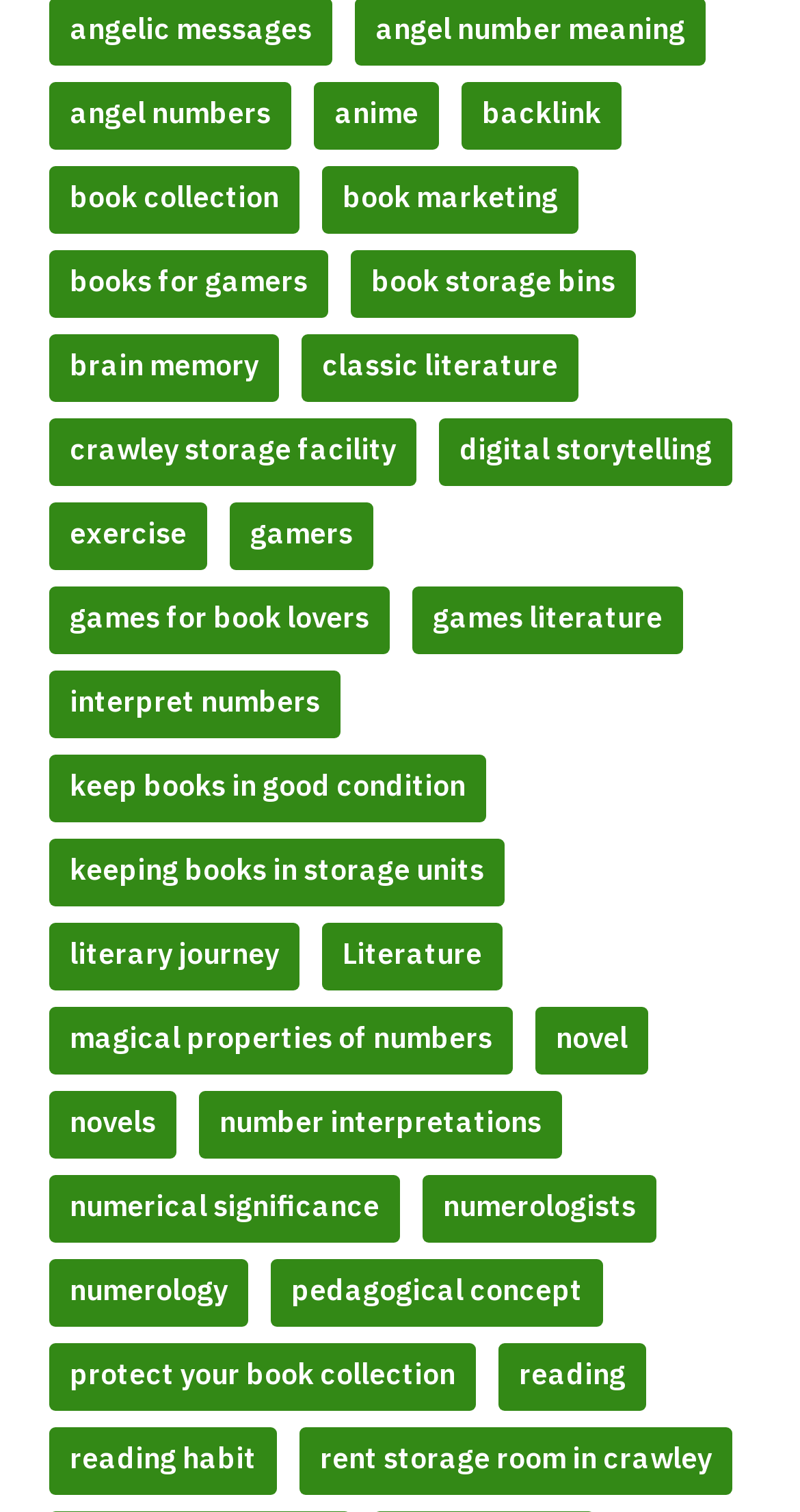What is the topic of the link at the top left corner?
Answer with a single word or phrase, using the screenshot for reference.

Angel numbers